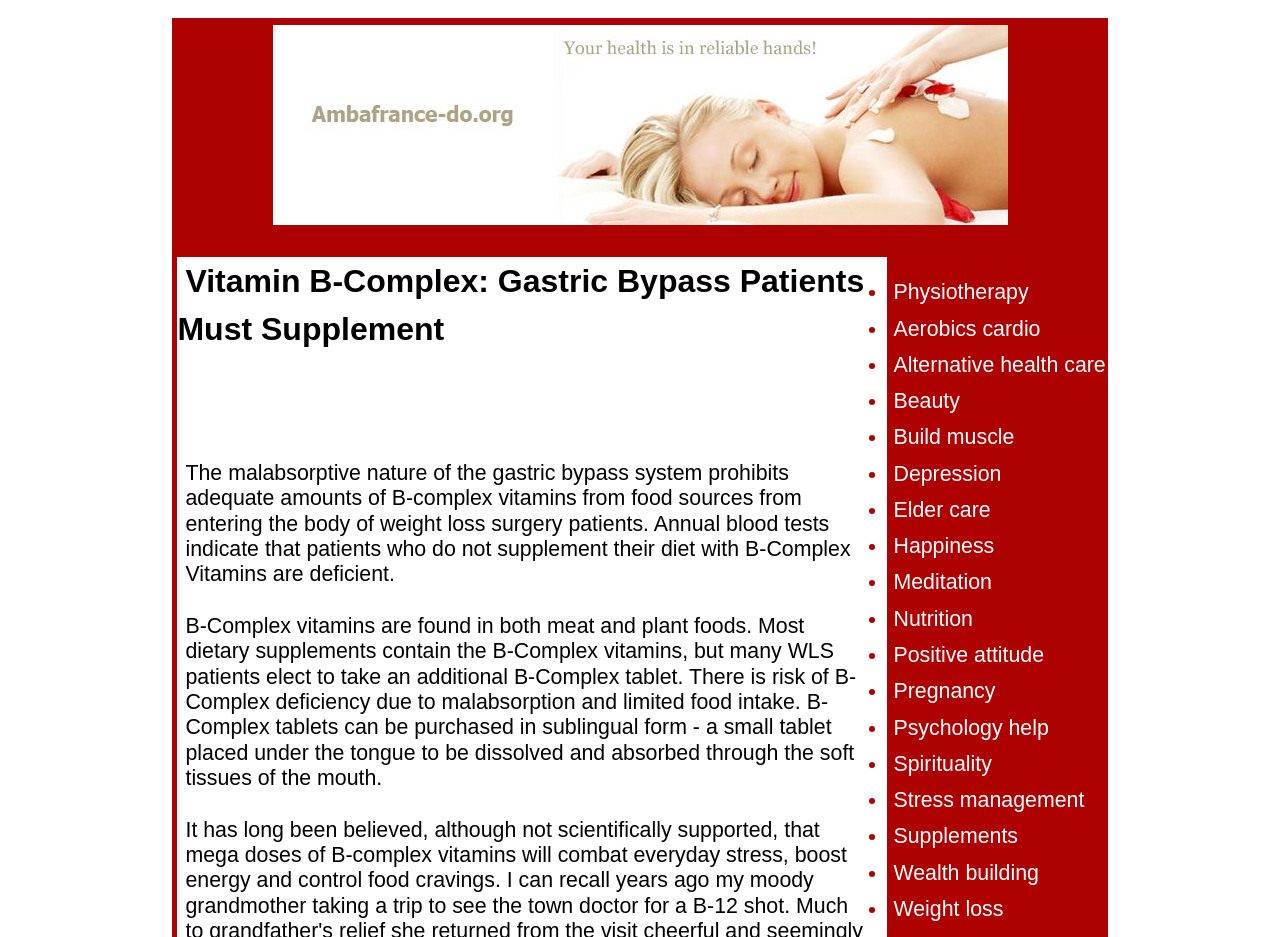Answer the question briefly using a single word or phrase: 
What is the main topic of this webpage?

Vitamin B-Complex